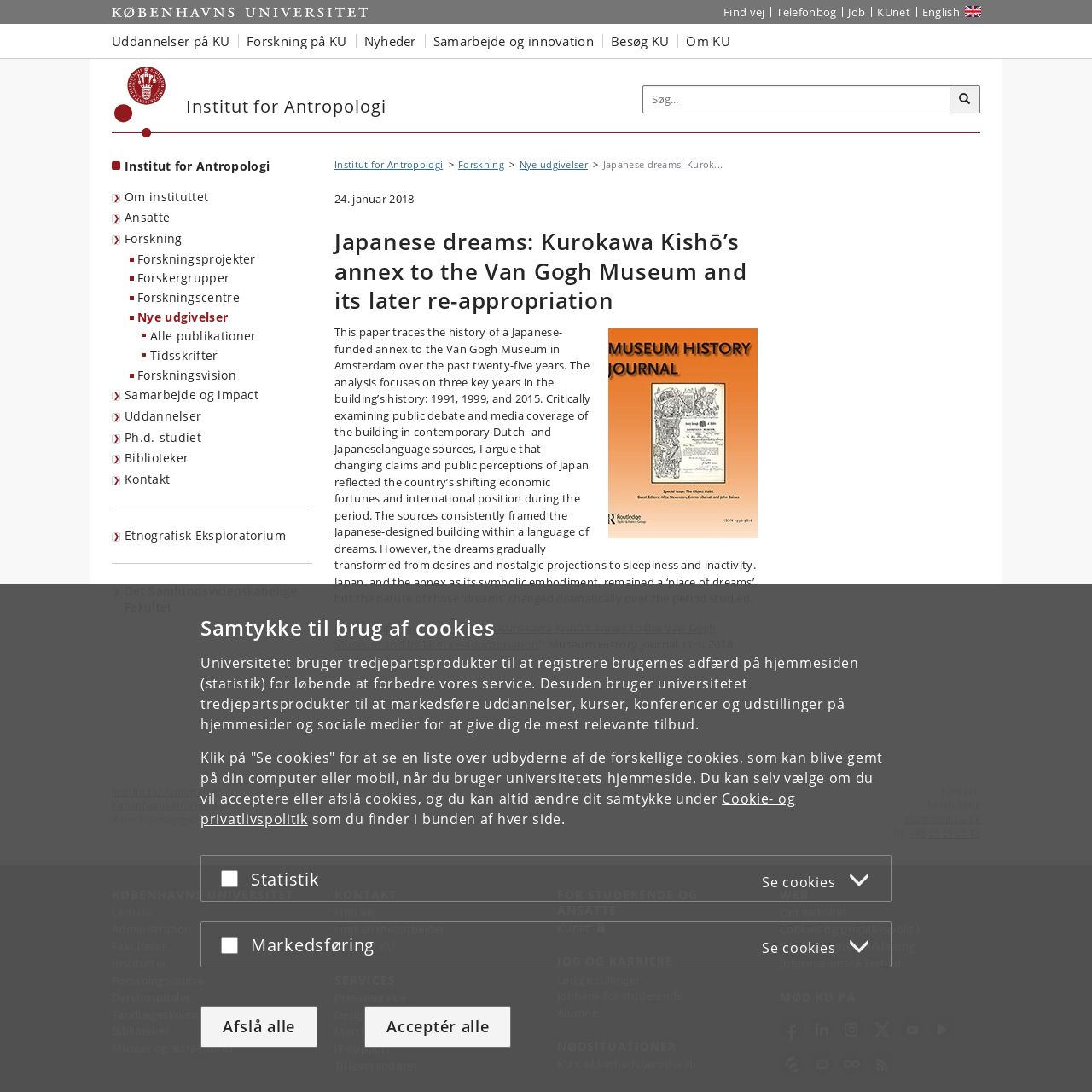What is the name of the university?
Refer to the image and provide a thorough answer to the question.

I found the answer by looking at the navigation menu at the top of the page, where it says 'Københavns Universitet'.